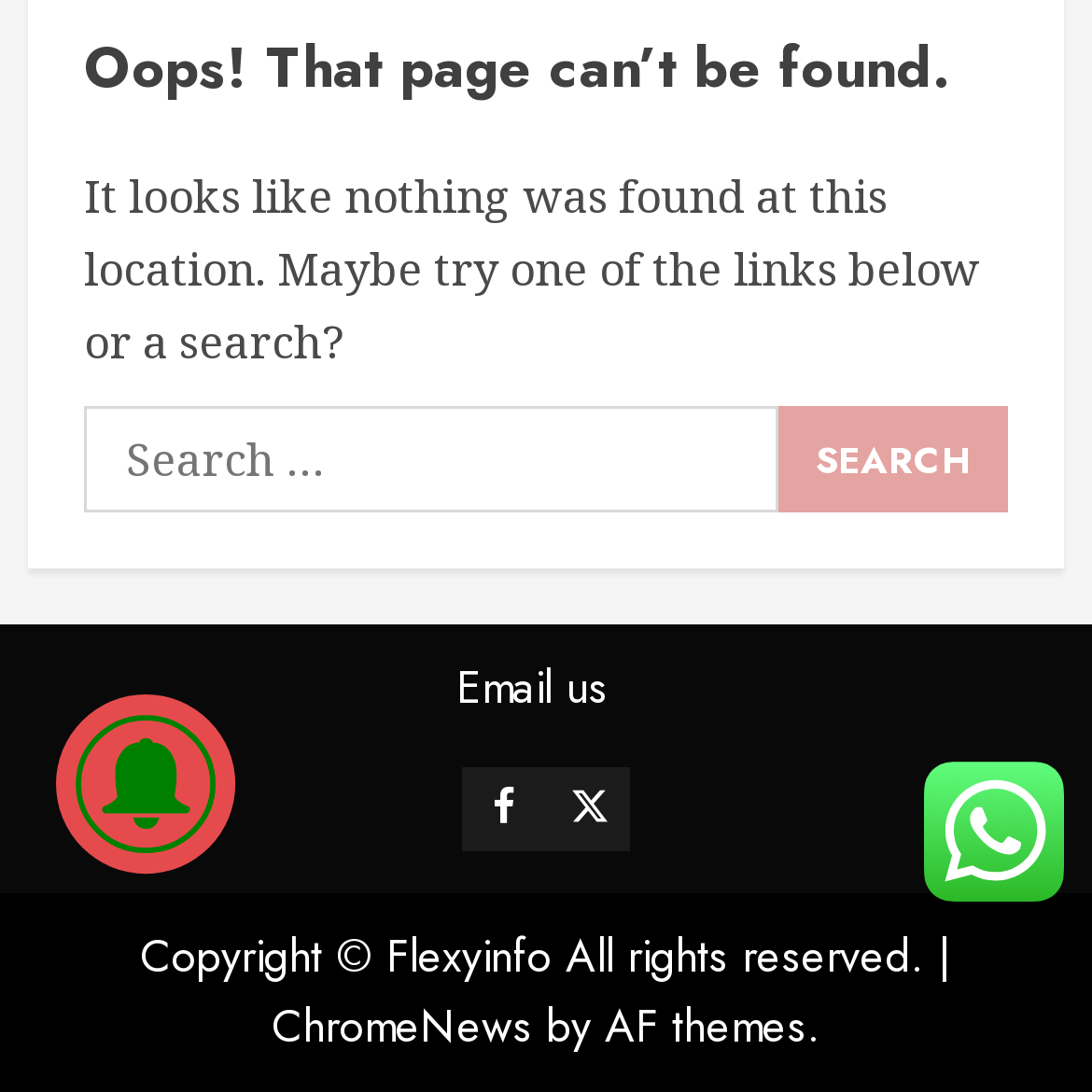Highlight the bounding box of the UI element that corresponds to this description: "Email us".

[0.418, 0.6, 0.556, 0.659]